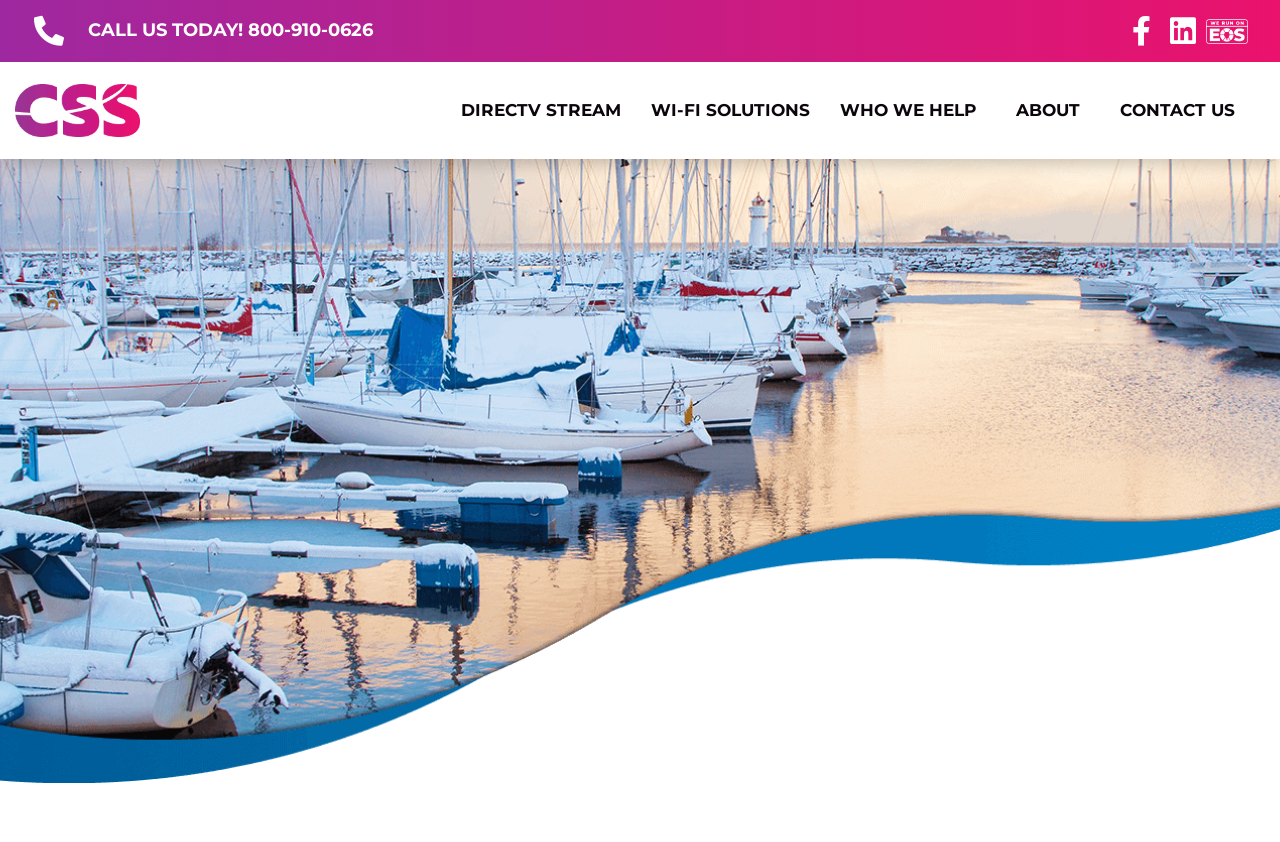Produce a meticulous description of the webpage.

The webpage is about MARINAS, specifically offering connectivity and entertainment solutions from CSS. At the top left, there is a call-to-action link "CALL US TODAY! 800-910-0626". On the top right, there are social media links, including Facebook and Linkedin, accompanied by an image of "We Run on EOS". 

Below the social media links, there is a header section with a logo image. Underneath the header, there is a navigation menu with five links: "DIRECTV STREAM", "WI-FI SOLUTIONS", "WHO WE HELP", "ABOUT", and "CONTACT US", which are evenly spaced and span across the page.